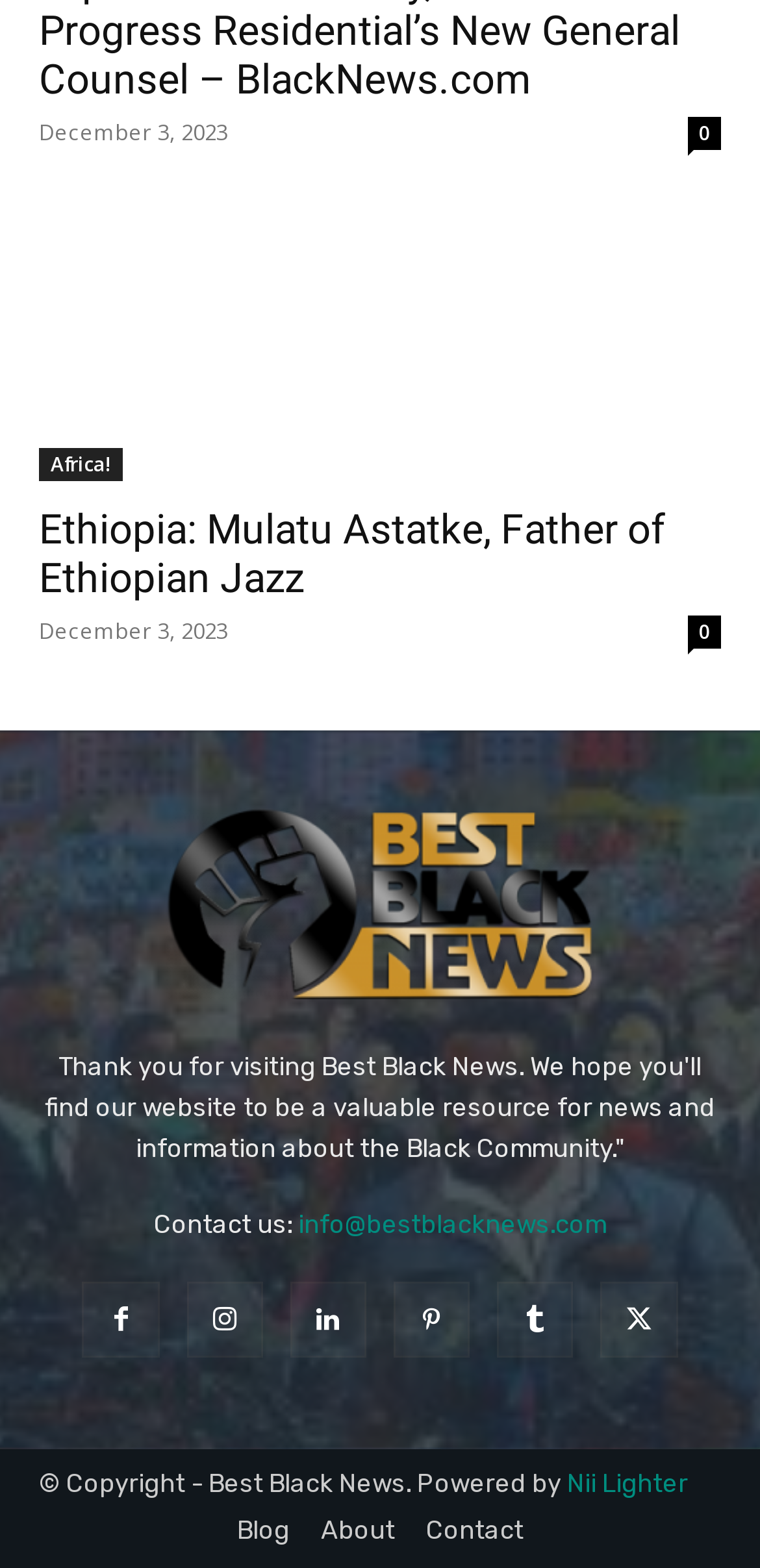Pinpoint the bounding box coordinates of the clickable element to carry out the following instruction: "Go to the Blog page."

[0.312, 0.966, 0.381, 0.986]